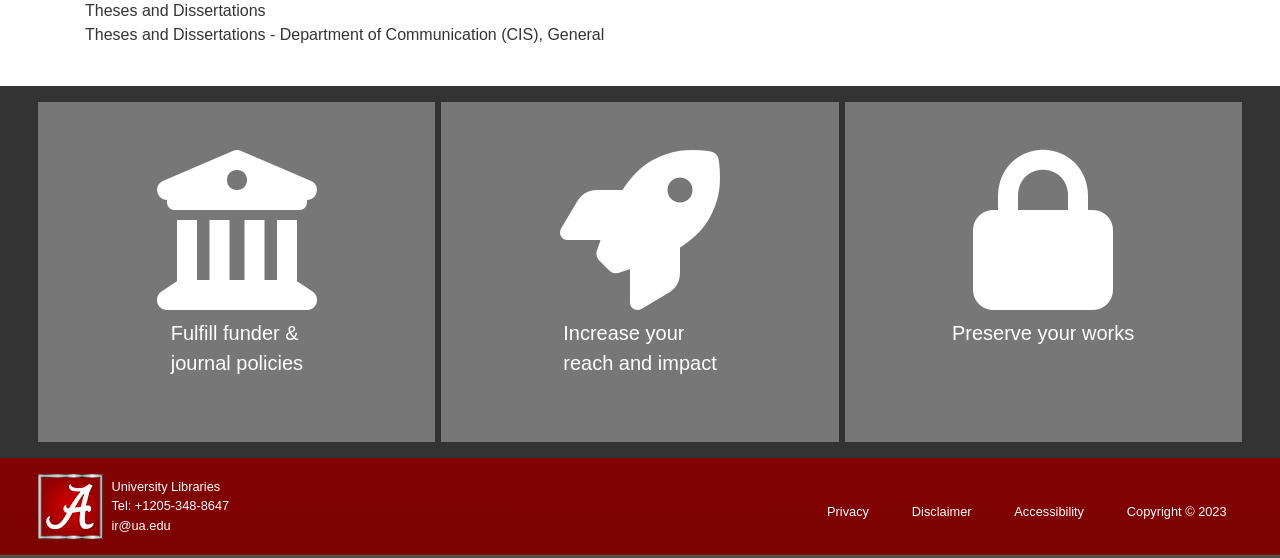Provide the bounding box coordinates of the area you need to click to execute the following instruction: "Visit University Libraries".

[0.087, 0.855, 0.172, 0.89]